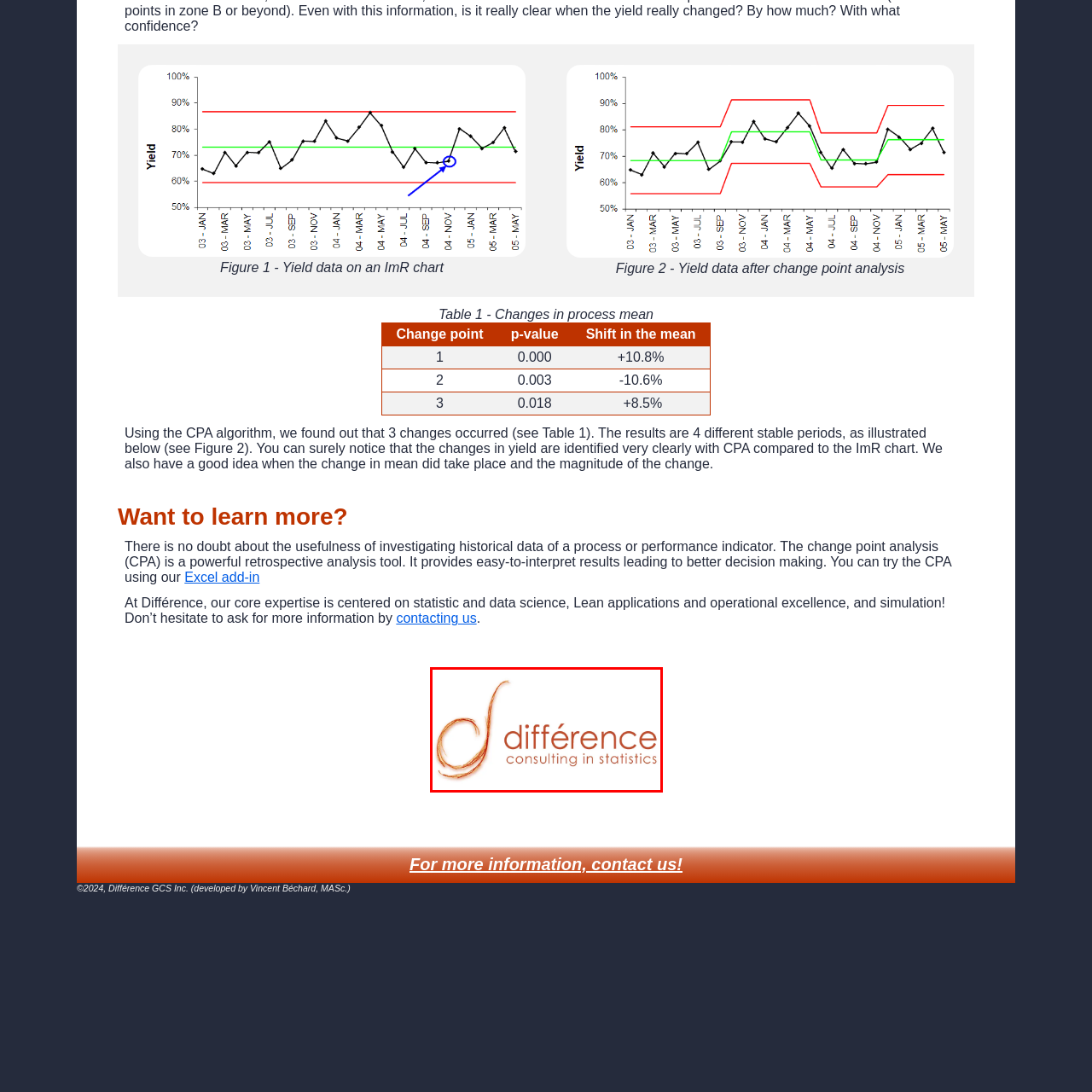Inspect the image outlined by the red box and answer the question using a single word or phrase:
What is the essence reflected in the logo?

data and analysis